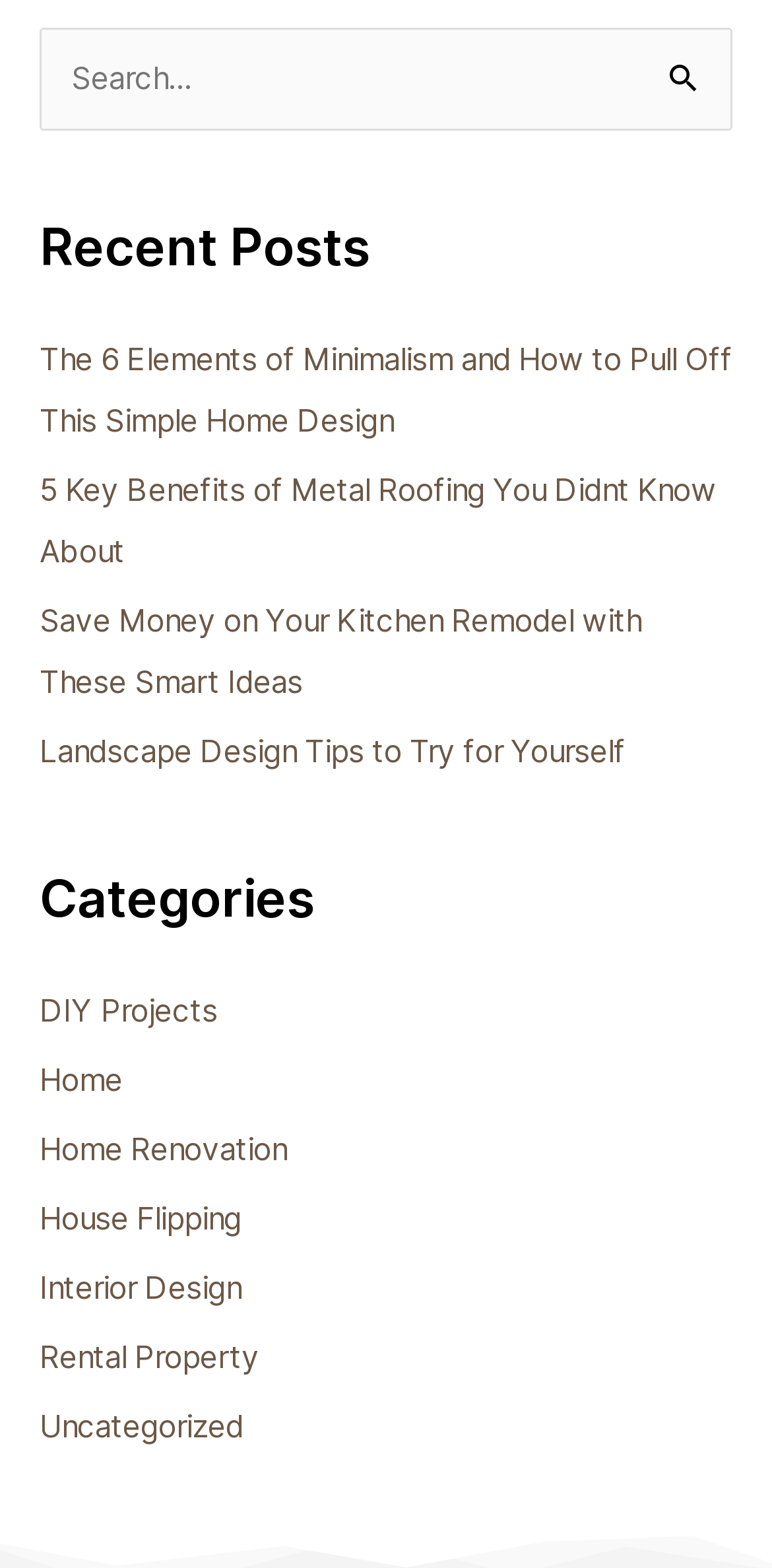What is the purpose of the search box?
Answer the question with a detailed explanation, including all necessary information.

The search box is located at the top of the webpage, and it has a placeholder text 'Search...' and a 'Search' button next to it. This suggests that the search box is used to search for posts on the website.